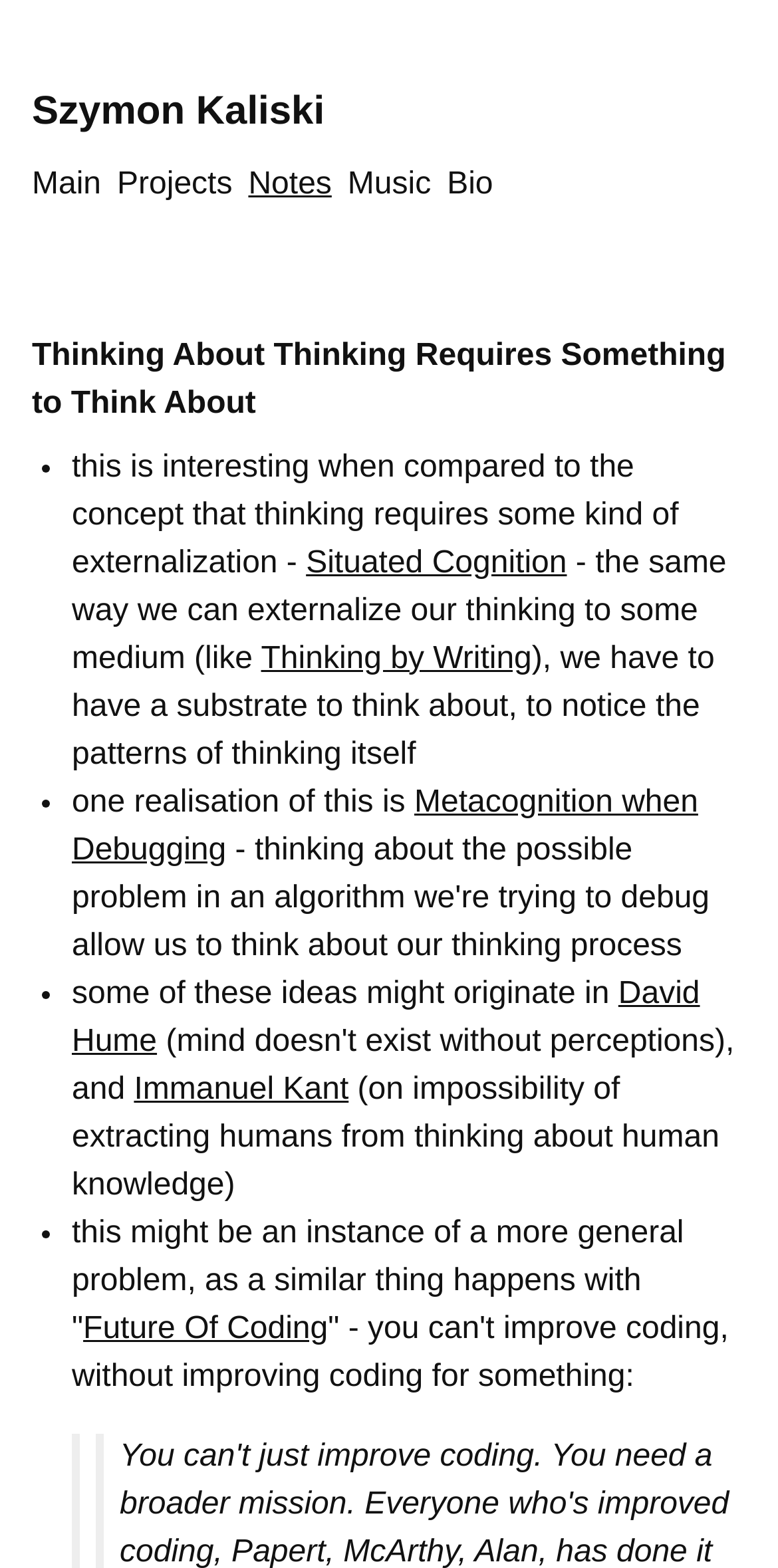Please mark the bounding box coordinates of the area that should be clicked to carry out the instruction: "learn about metacognition when debugging".

[0.092, 0.501, 0.897, 0.553]